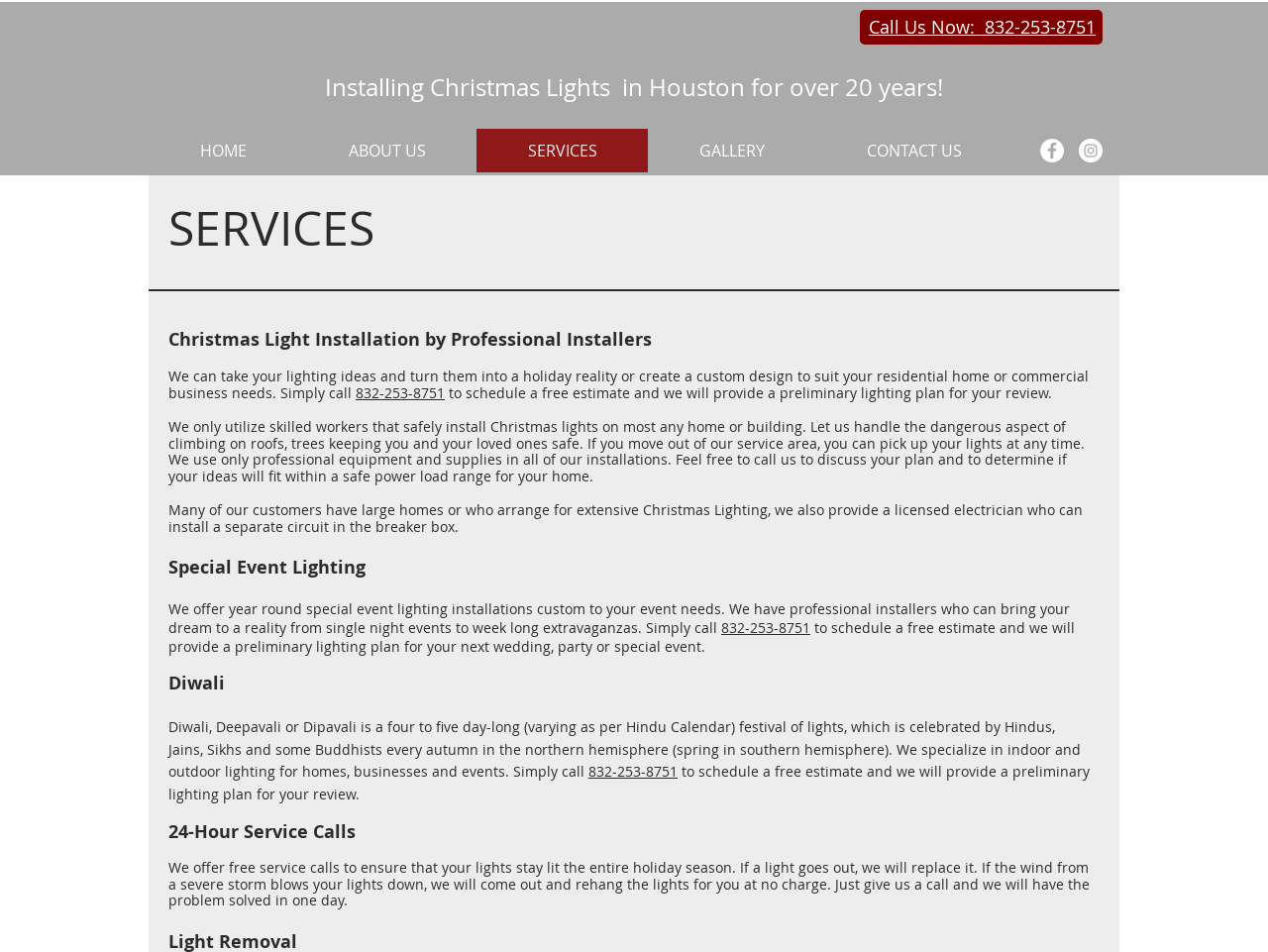Answer the following query concisely with a single word or phrase:
What is the phone number to call for a free estimate?

832-253-8751